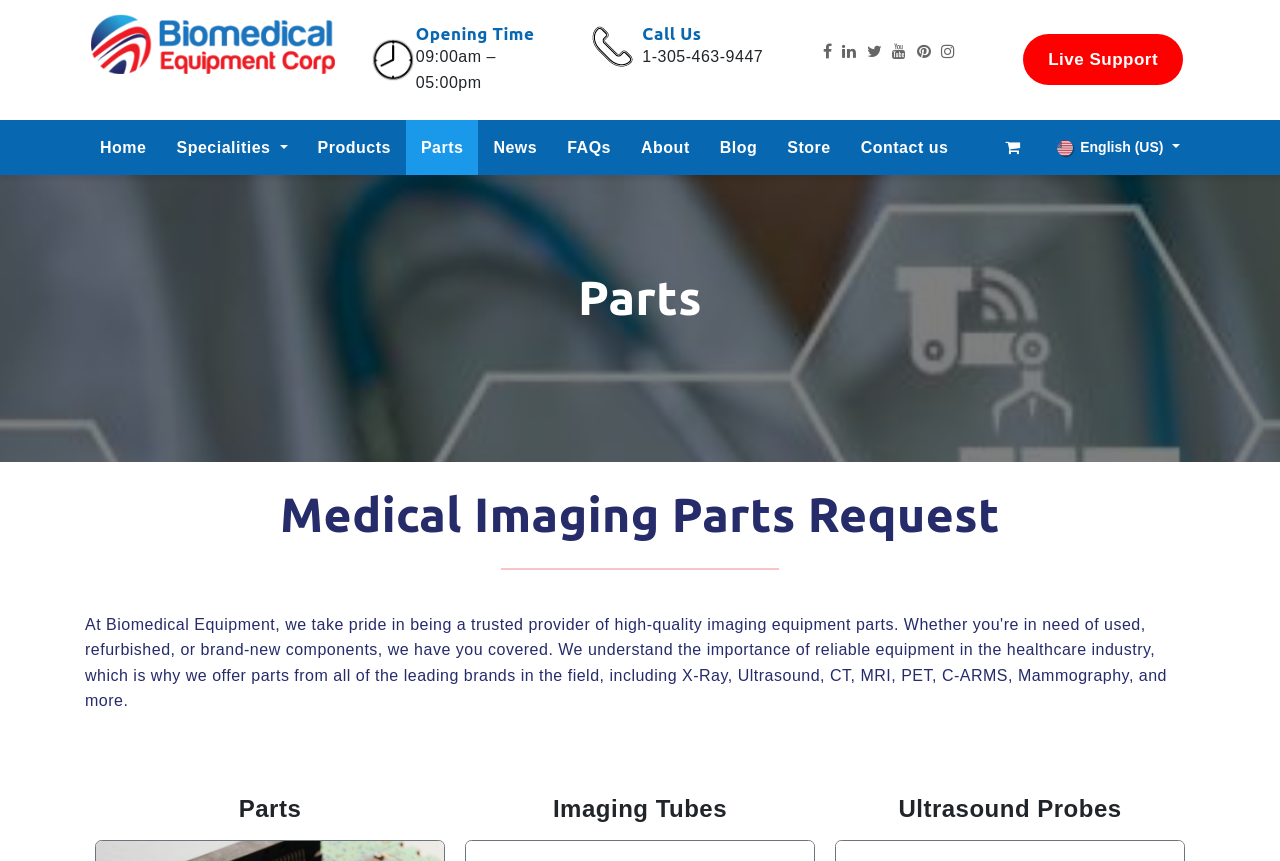Determine the bounding box coordinates for the area you should click to complete the following instruction: "Click on the link 'The method of Charles Johnson'".

None